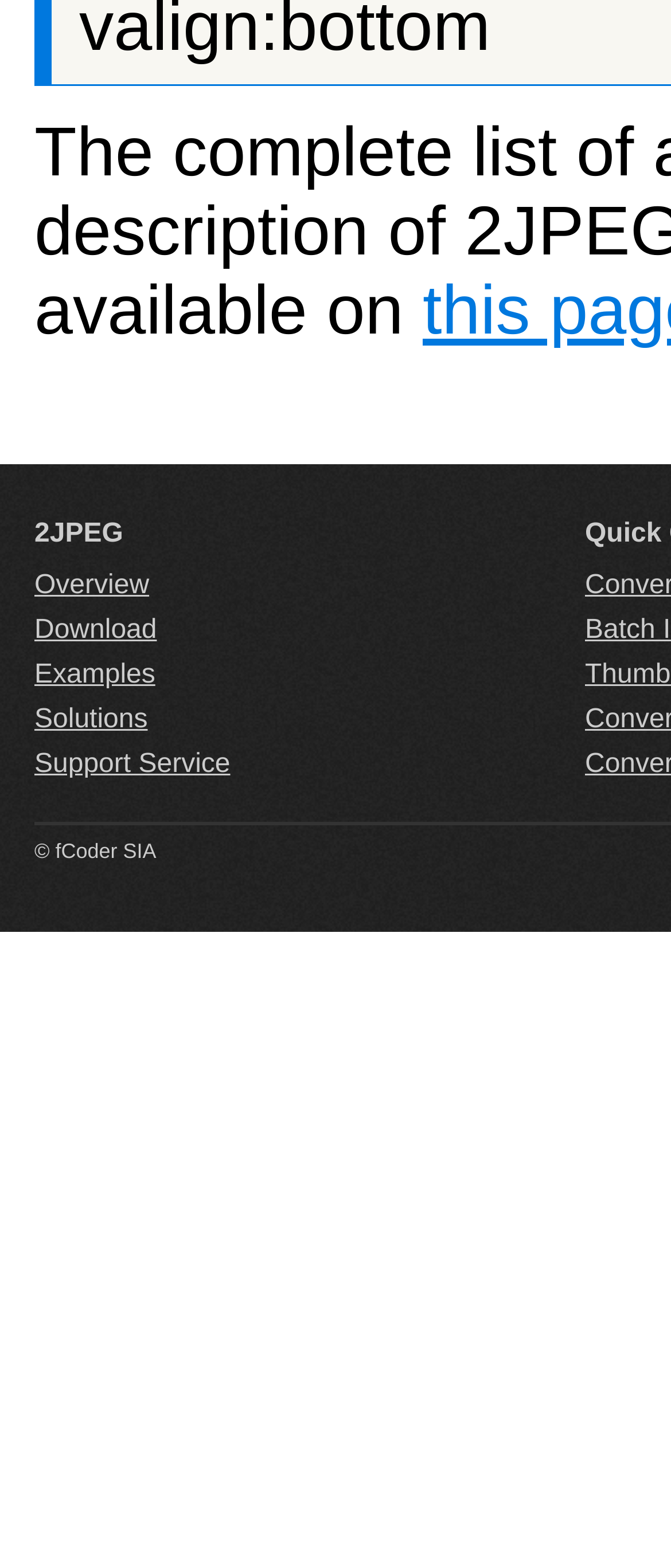How many sections are there on the webpage?
Please provide a comprehensive answer based on the information in the image.

There are five sections on the webpage, which are accessible through the navigation links 'Overview', 'Download', 'Examples', 'Solutions', and 'Support Service'. Each section may contain different information or resources related to the 2JPEG software.